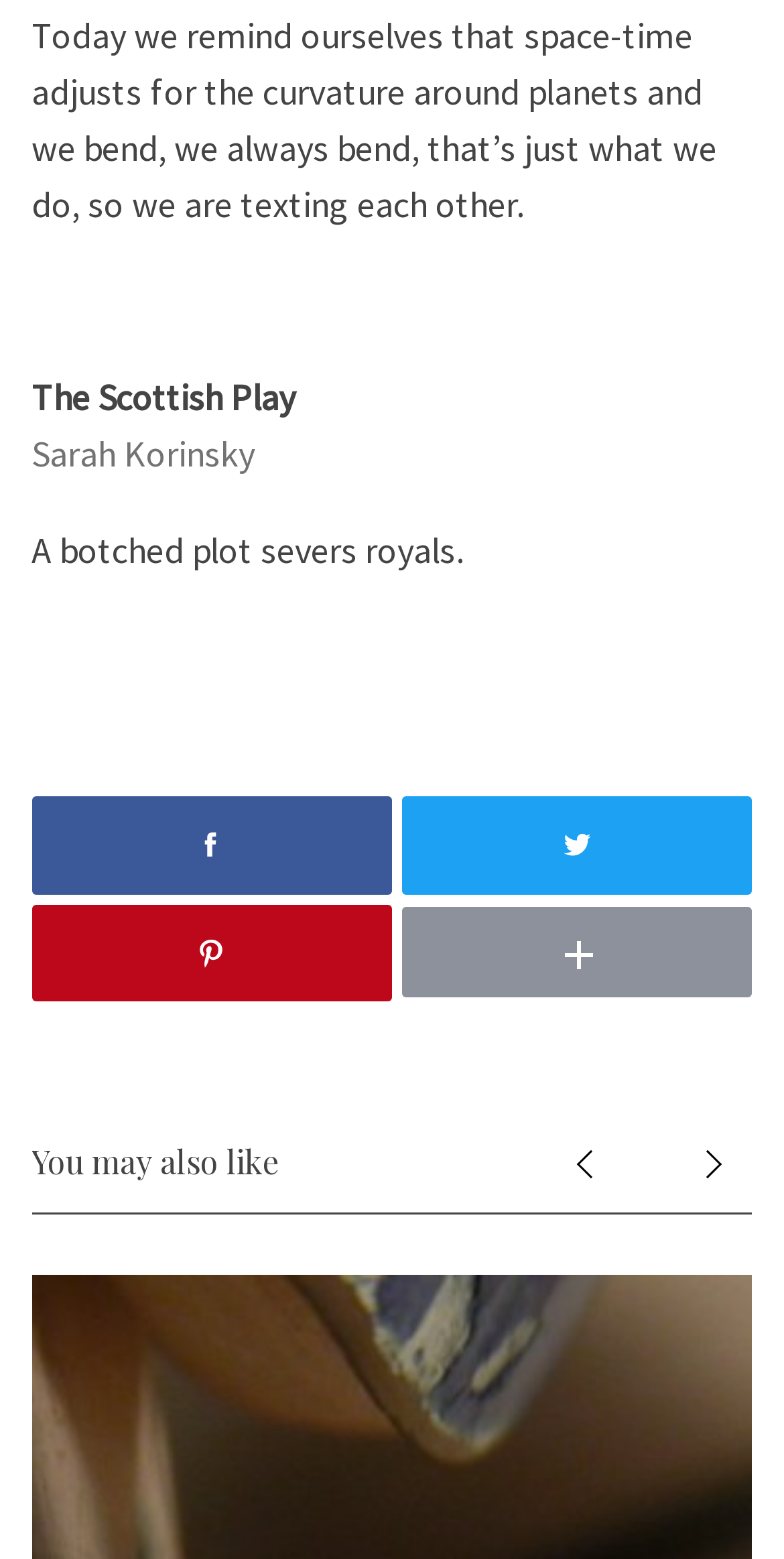What happens to the royals in the plot?
Please use the image to provide a one-word or short phrase answer.

They are severed